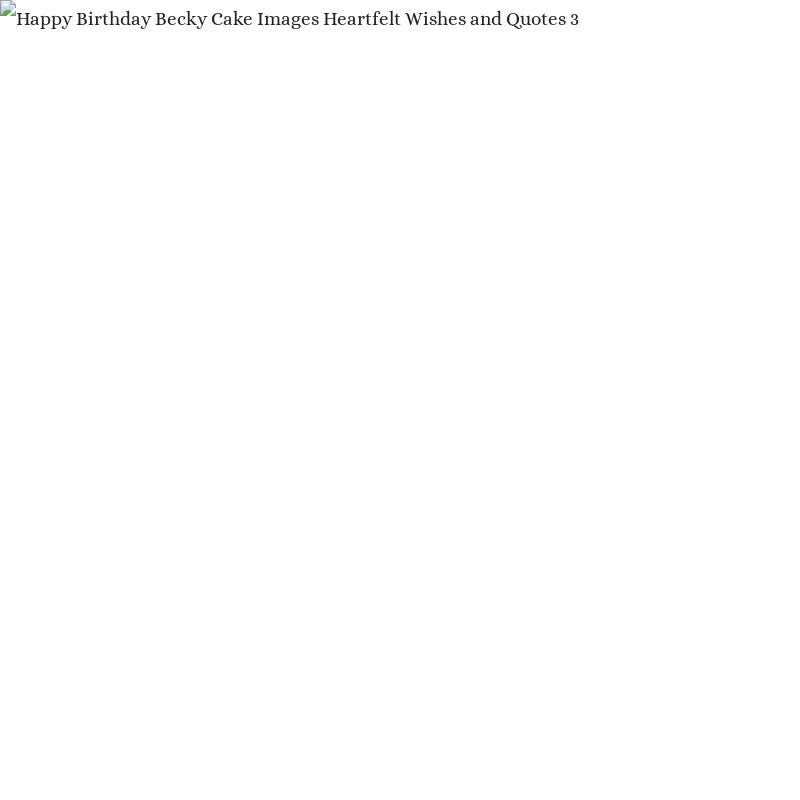What is the ideal use of this image?
Answer with a single word or phrase by referring to the visual content.

Cards or social media posts